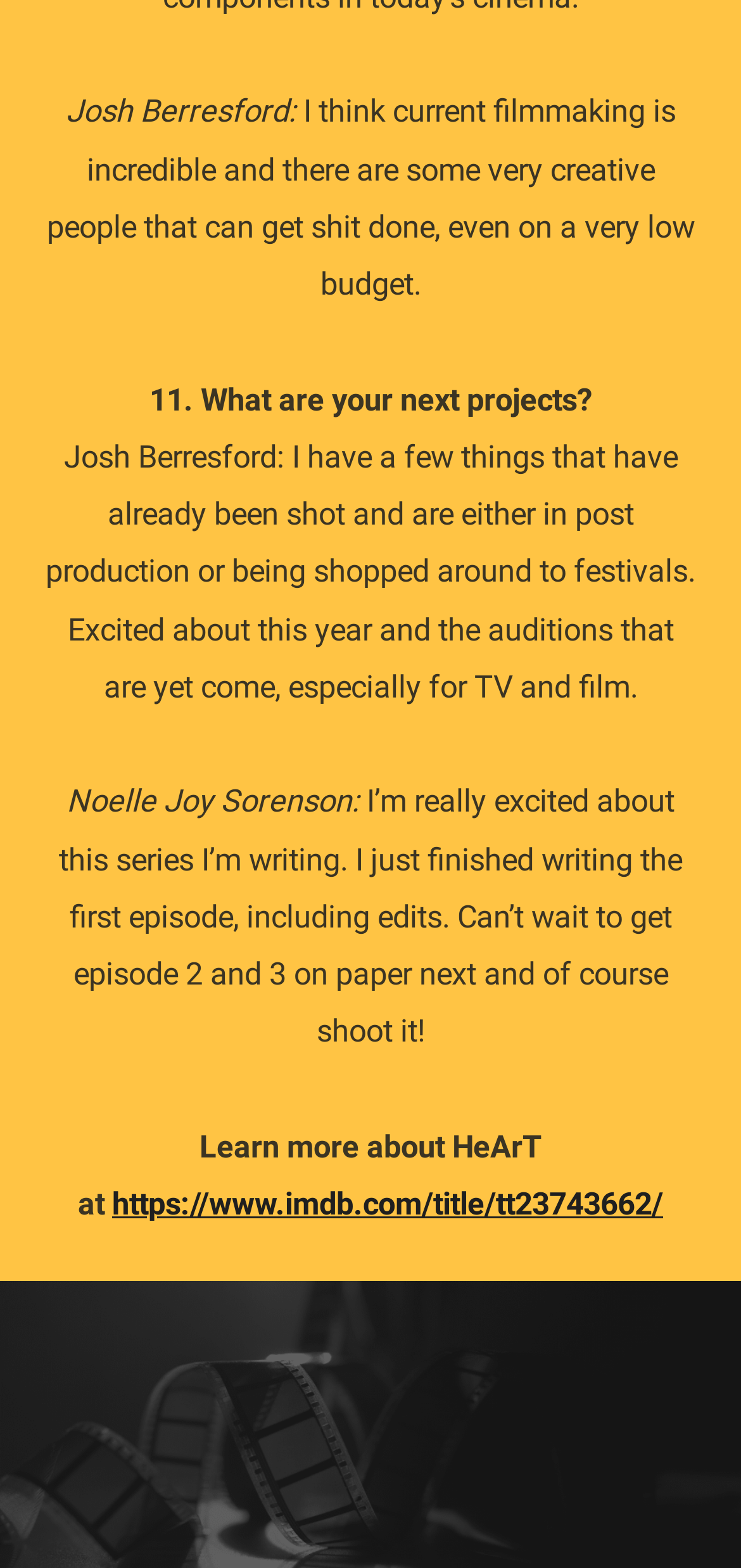Are there social media links at the bottom?
Refer to the image and respond with a one-word or short-phrase answer.

Yes